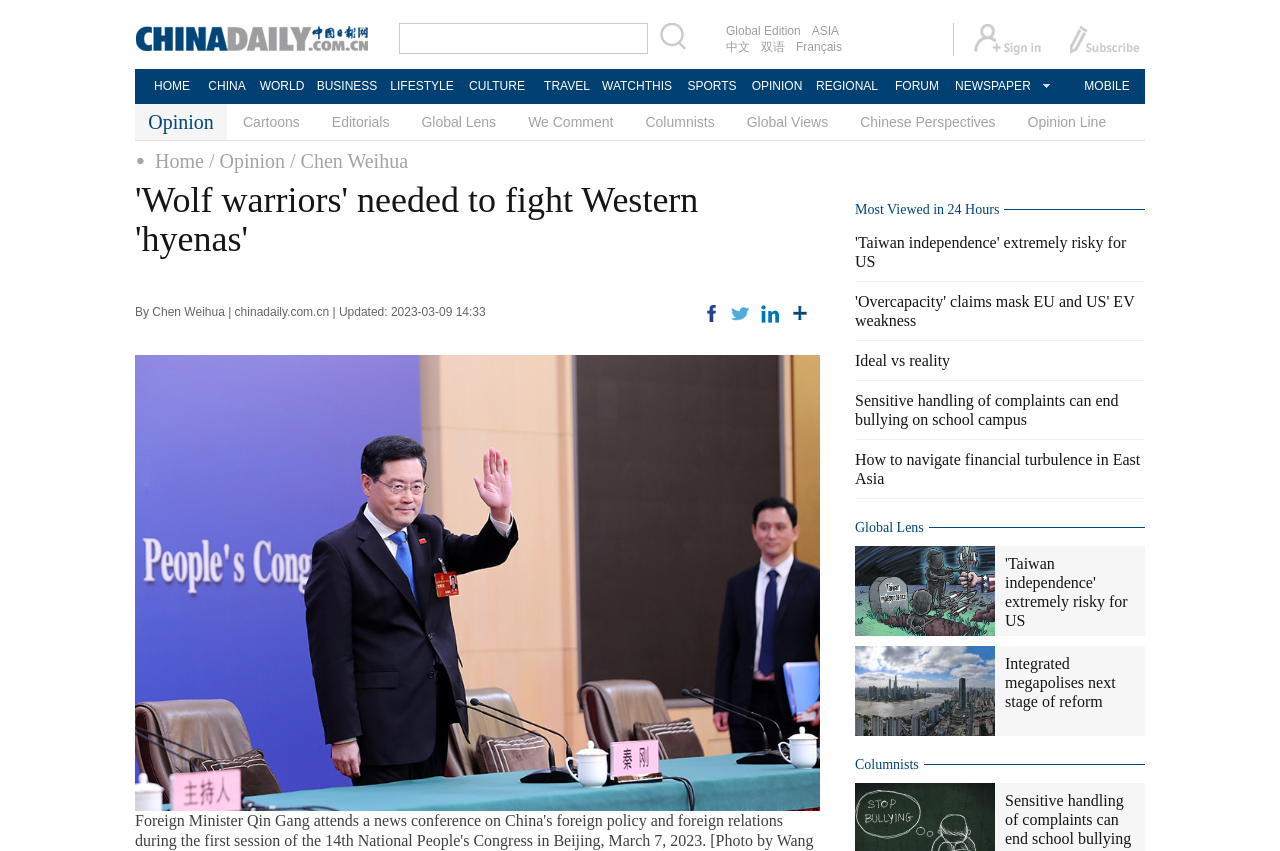Please identify the bounding box coordinates of where to click in order to follow the instruction: "View the most viewed article in 24 hours".

[0.668, 0.275, 0.88, 0.317]